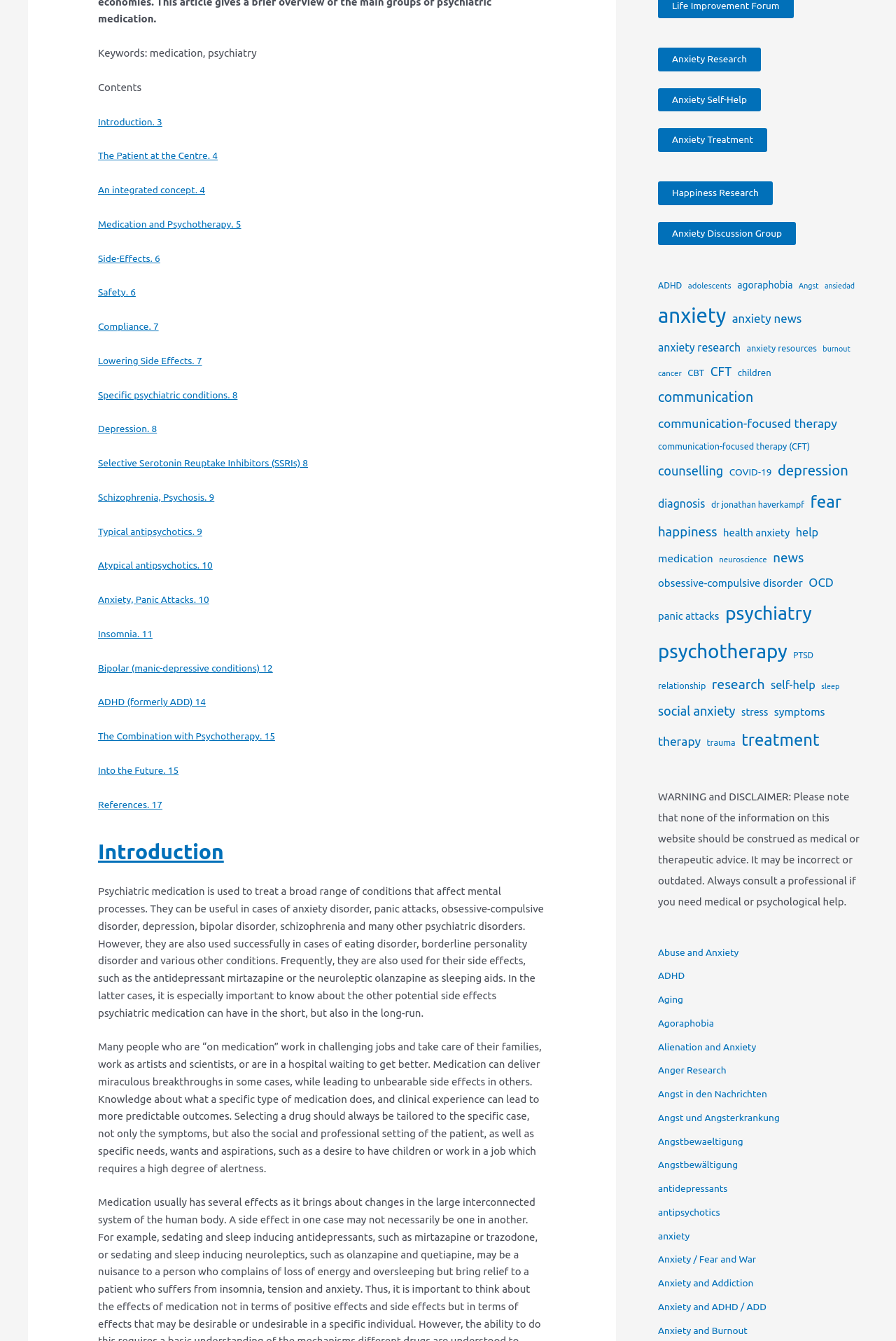Provide the bounding box for the UI element matching this description: "2014".

None